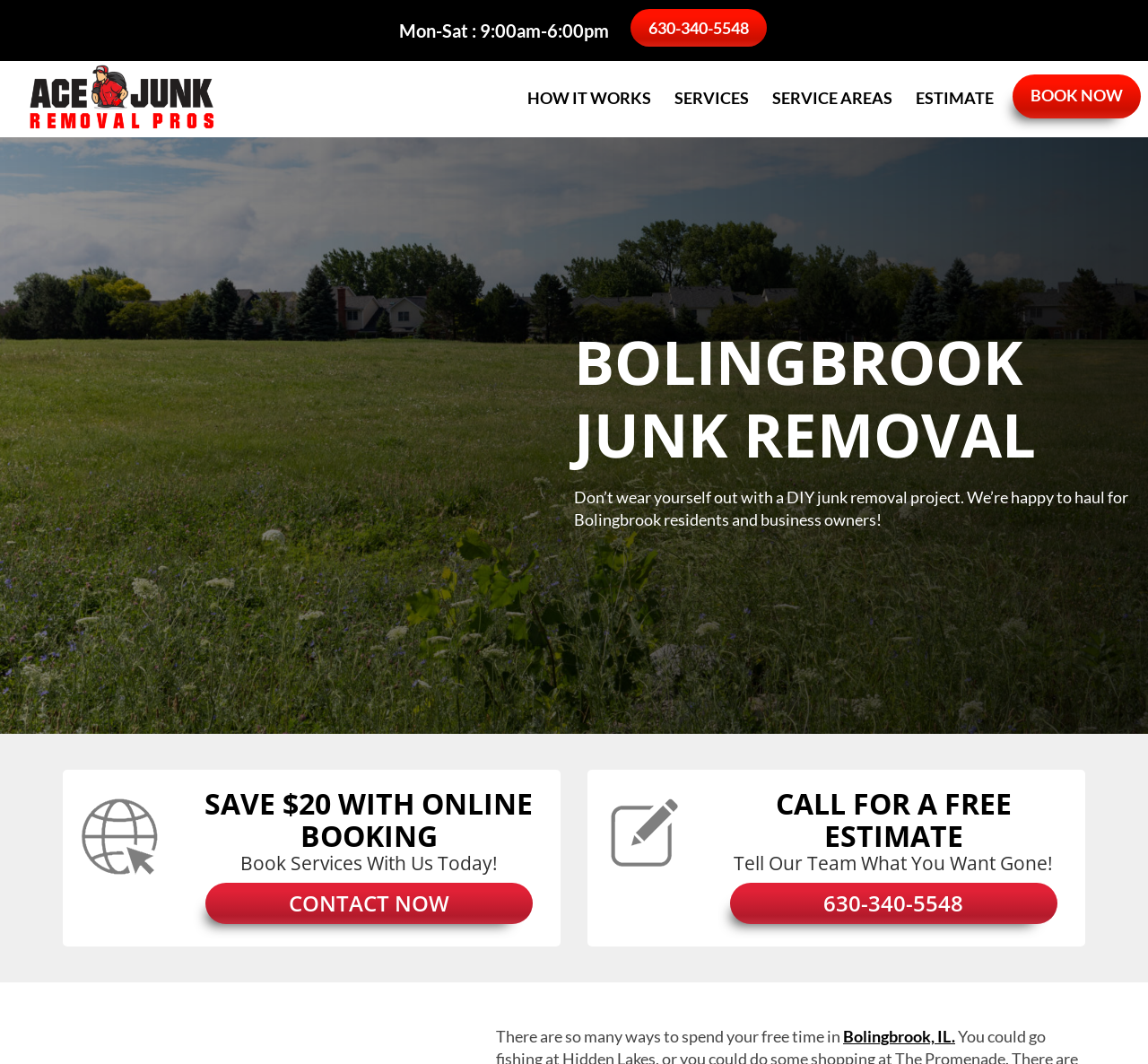Could you please study the image and provide a detailed answer to the question:
What are the business hours of Ace Junk Removal Pros?

I found the business hours by looking at the static text element 'Mon-Sat : 9:00am-6:00pm' which is located at the top of the webpage.